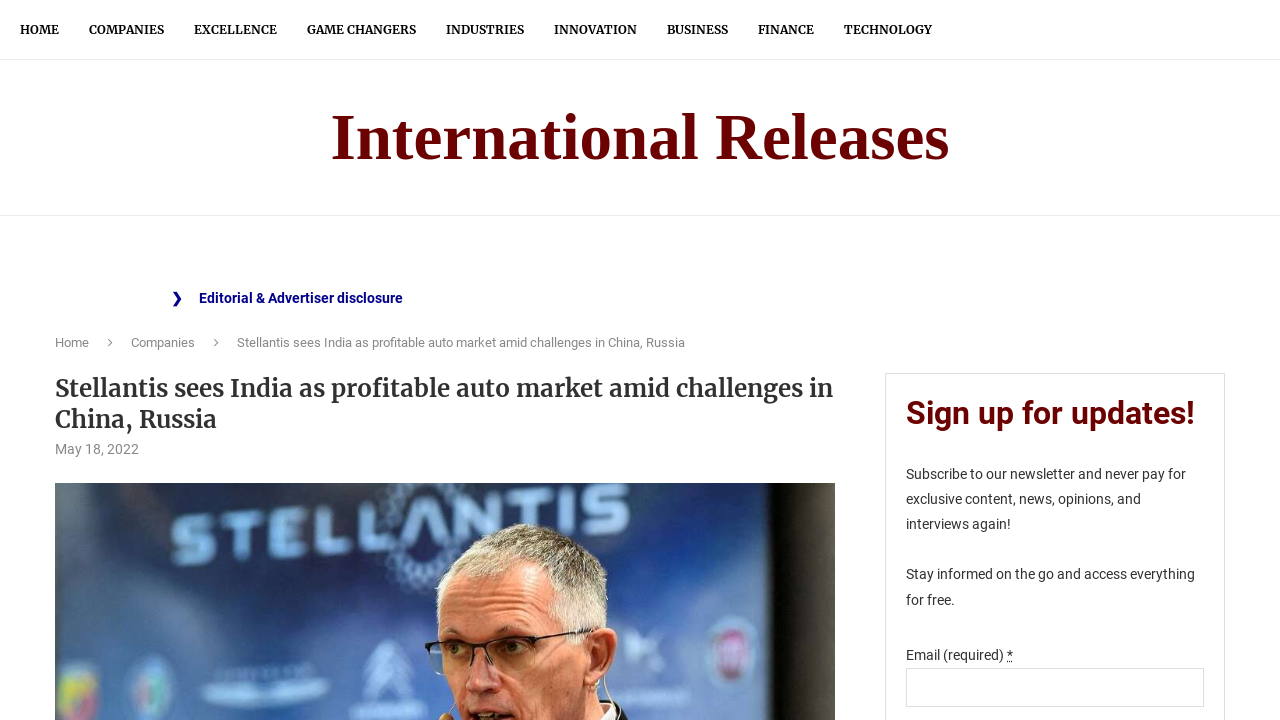Find the bounding box coordinates for the area you need to click to carry out the instruction: "Click on COMPANIES". The coordinates should be four float numbers between 0 and 1, indicated as [left, top, right, bottom].

[0.07, 0.001, 0.128, 0.082]